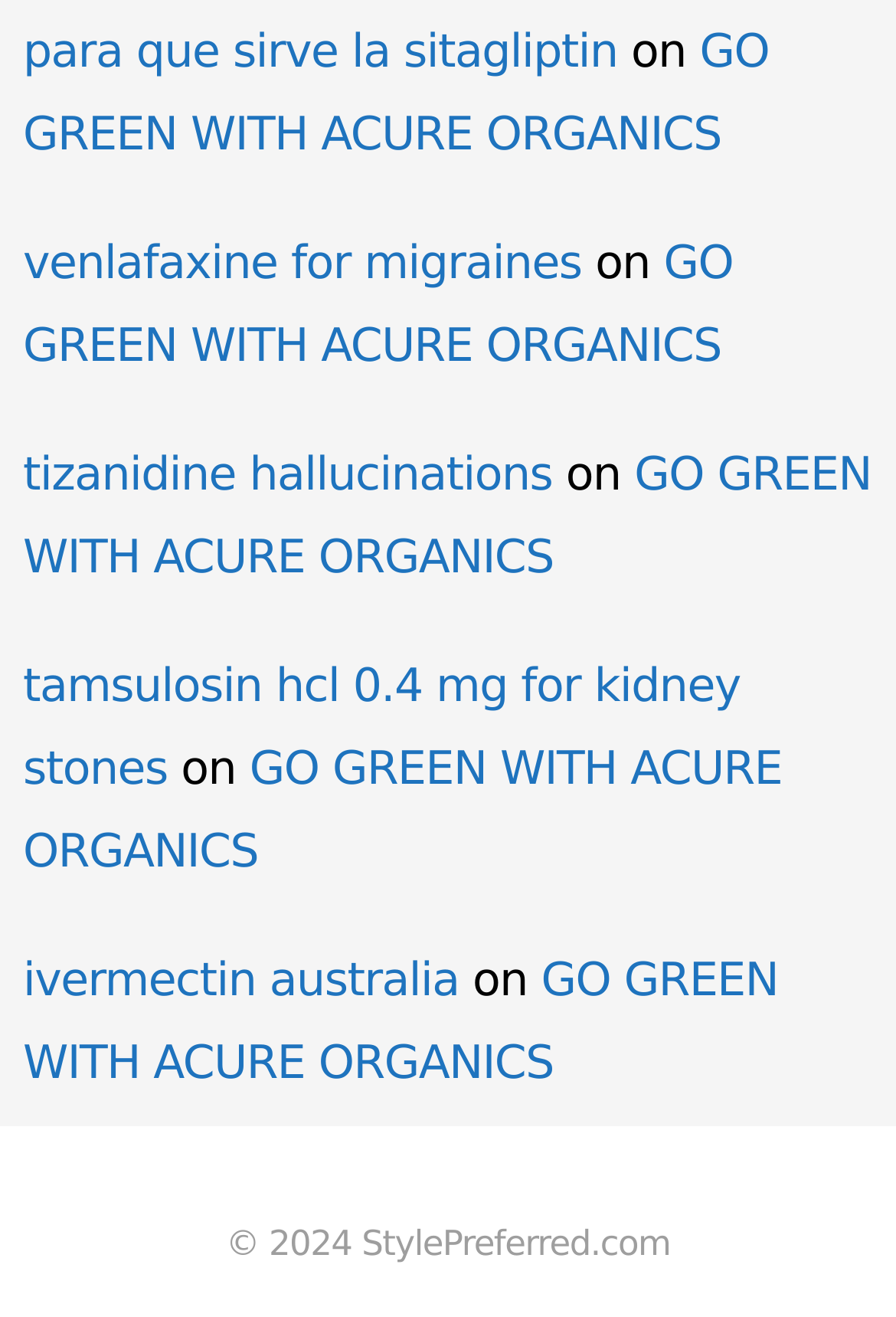Please specify the bounding box coordinates of the clickable region necessary for completing the following instruction: "go to the page about tamsulosin hcl 0.4 mg for kidney stones". The coordinates must consist of four float numbers between 0 and 1, i.e., [left, top, right, bottom].

[0.026, 0.5, 0.826, 0.604]